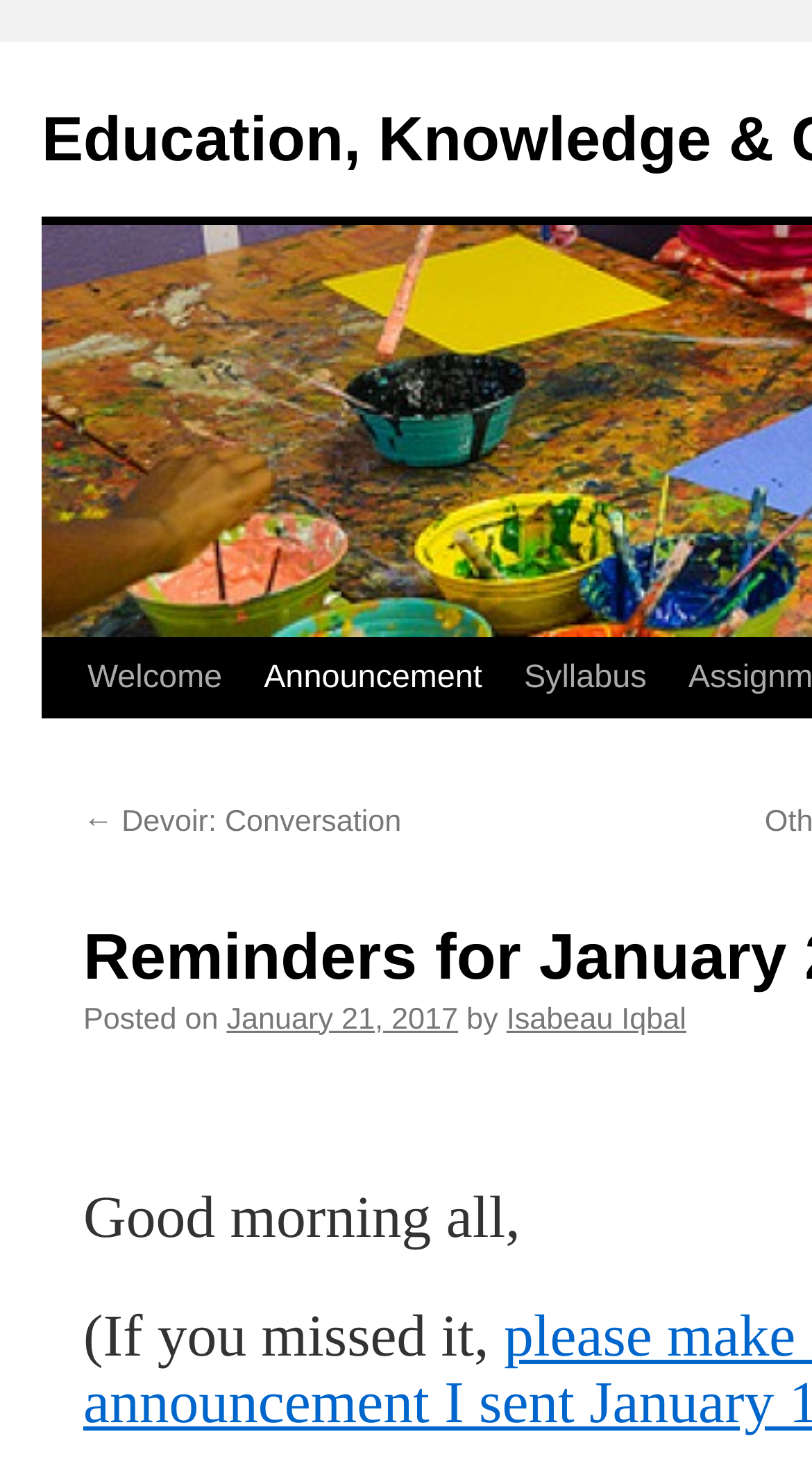Who posted the announcement?
Use the information from the image to give a detailed answer to the question.

I found the name by looking at the link 'Isabeau Iqbal' which is located next to the 'by' text, indicating the author of the announcement.